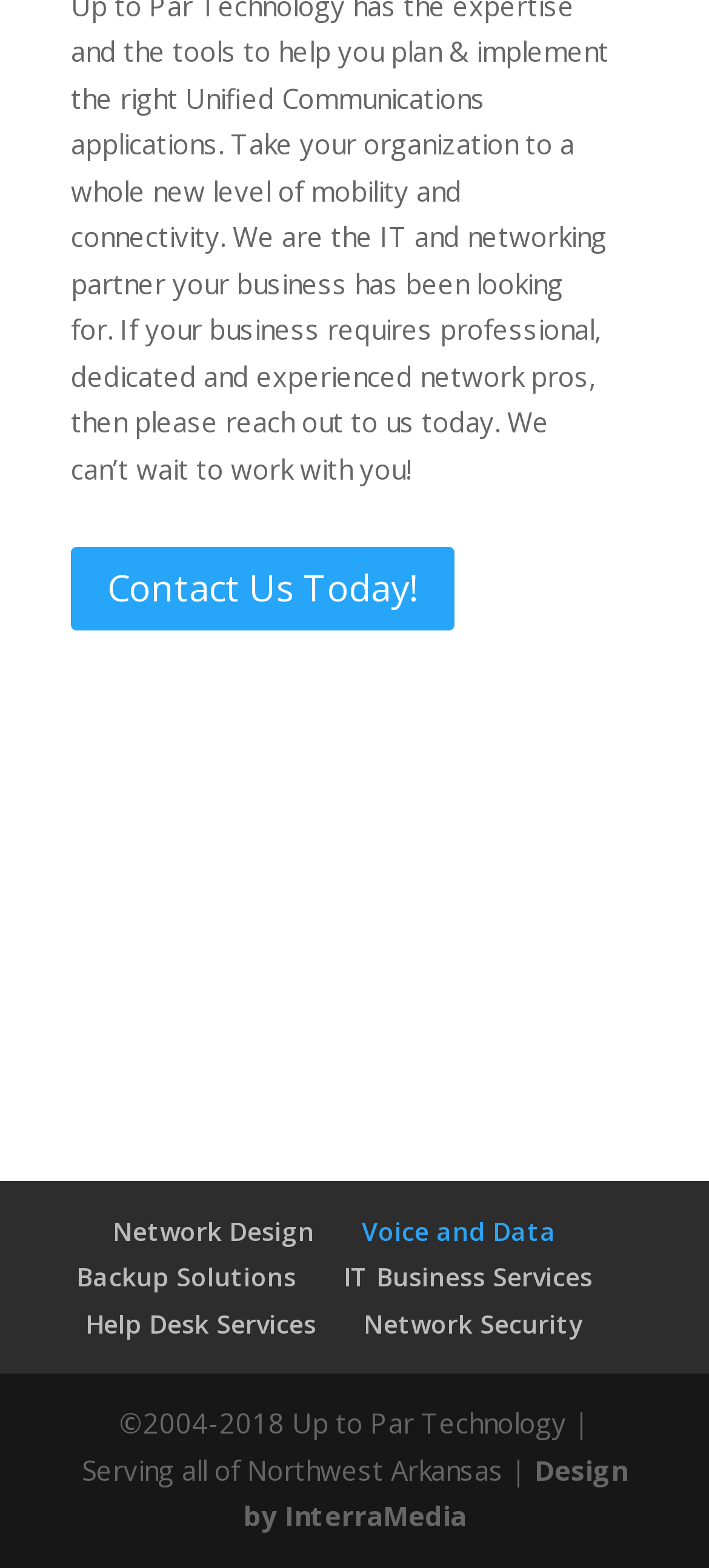Please identify the bounding box coordinates of the element that needs to be clicked to perform the following instruction: "Get help from the help desk".

[0.121, 0.833, 0.446, 0.855]